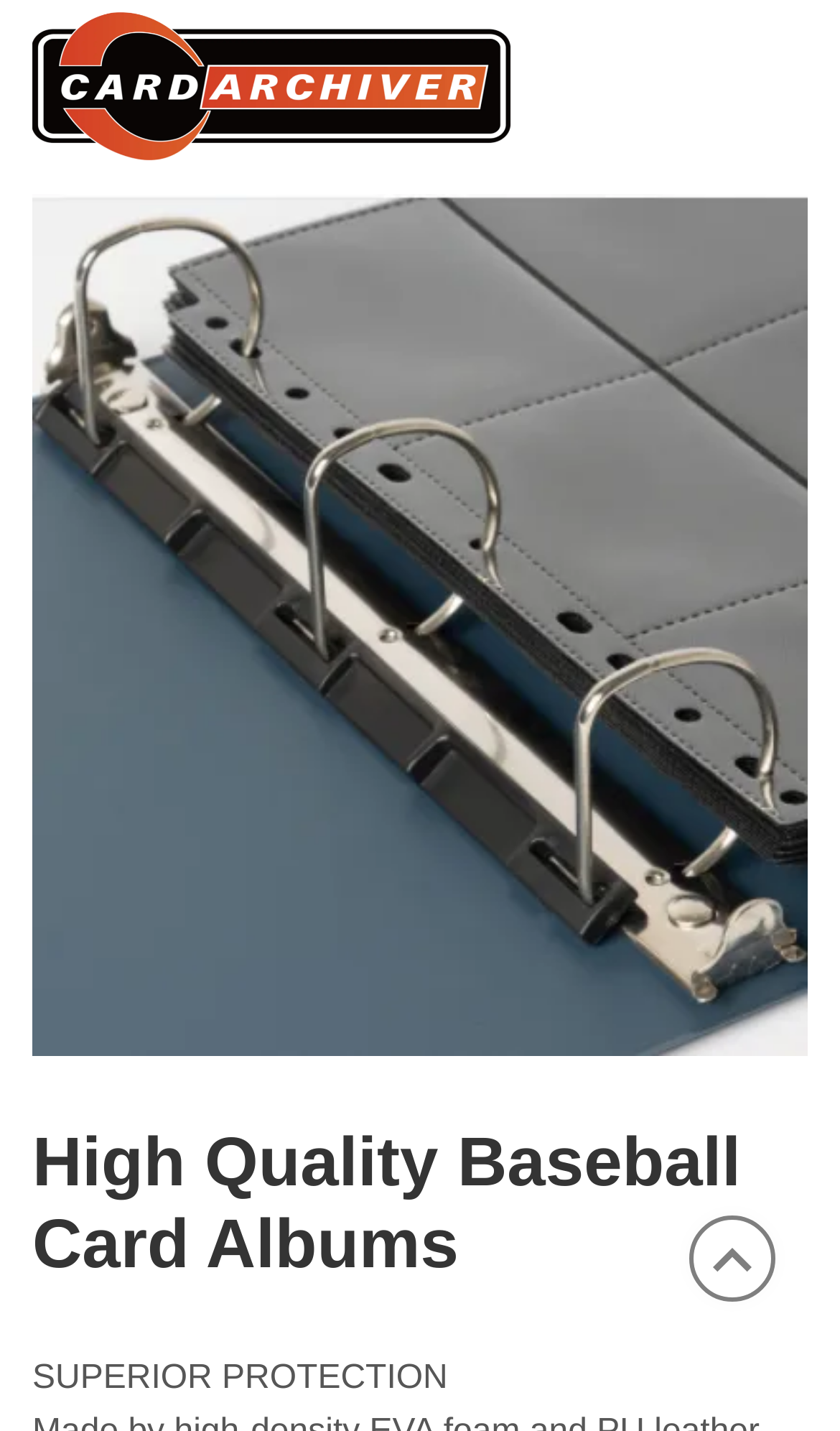Using the given description, provide the bounding box coordinates formatted as (top-left x, top-left y, bottom-right x, bottom-right y), with all values being floating point numbers between 0 and 1. Description: title="Back To Home"

[0.038, 0.047, 0.608, 0.073]